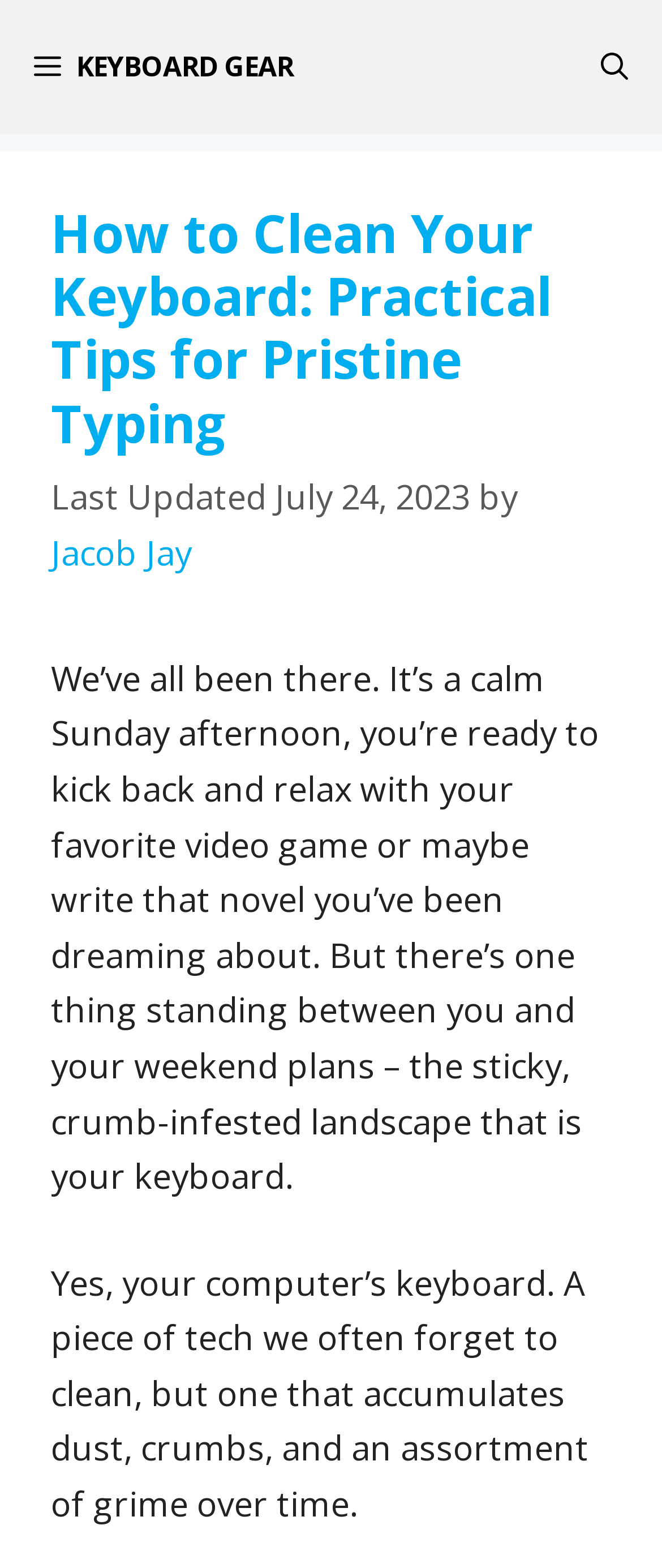Respond with a single word or phrase to the following question:
What is the main topic of the article?

Cleaning a keyboard